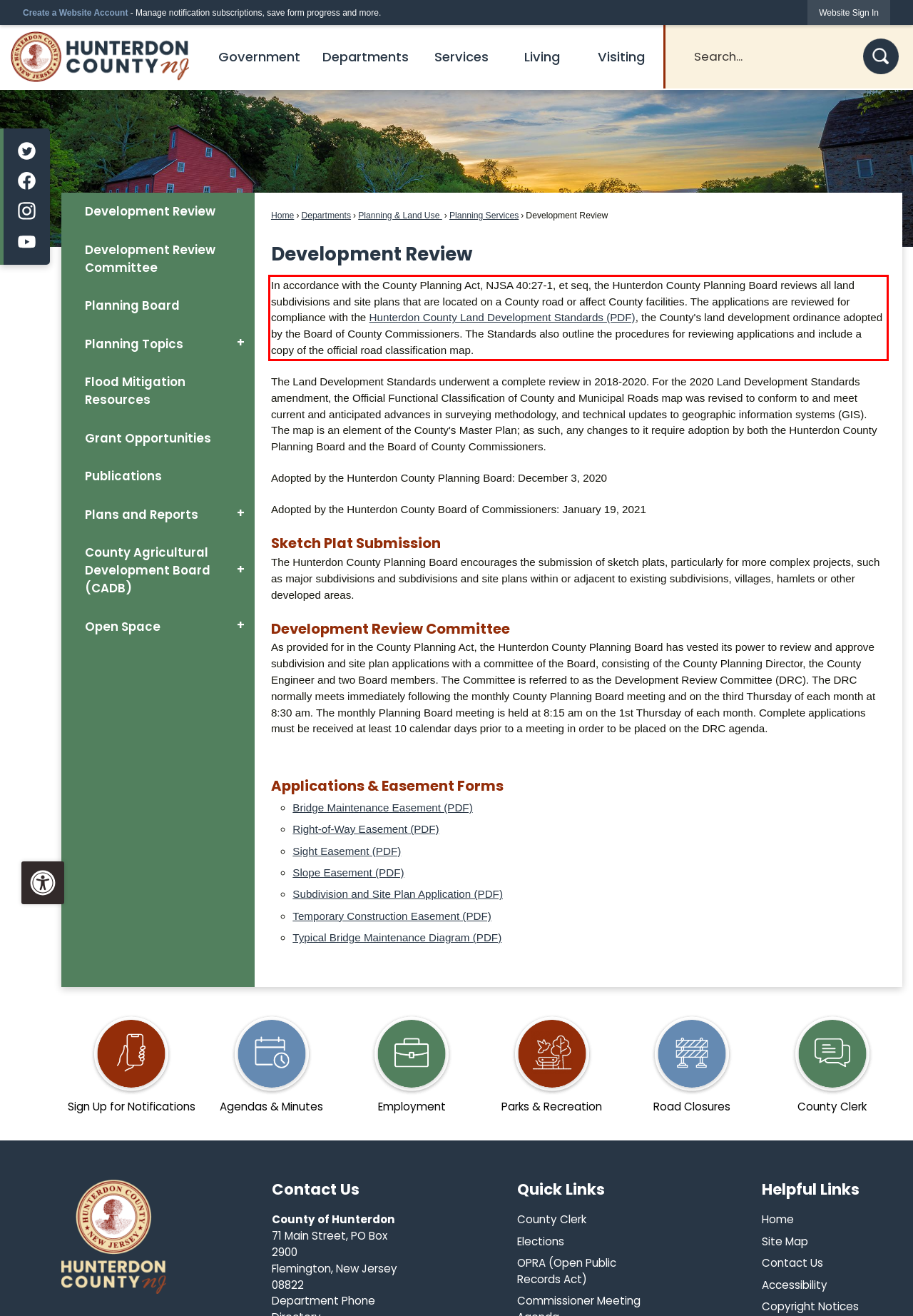With the given screenshot of a webpage, locate the red rectangle bounding box and extract the text content using OCR.

In accordance with the County Planning Act, NJSA 40:27-1, et seq, the Hunterdon County Planning Board reviews all land subdivisions and site plans that are located on a County road or affect County facilities. The applications are reviewed for compliance with the Hunterdon County Land Development Standards (PDF), the County's land development ordinance adopted by the Board of County Commissioners. The Standards also outline the procedures for reviewing applications and include a copy of the official road classification map.